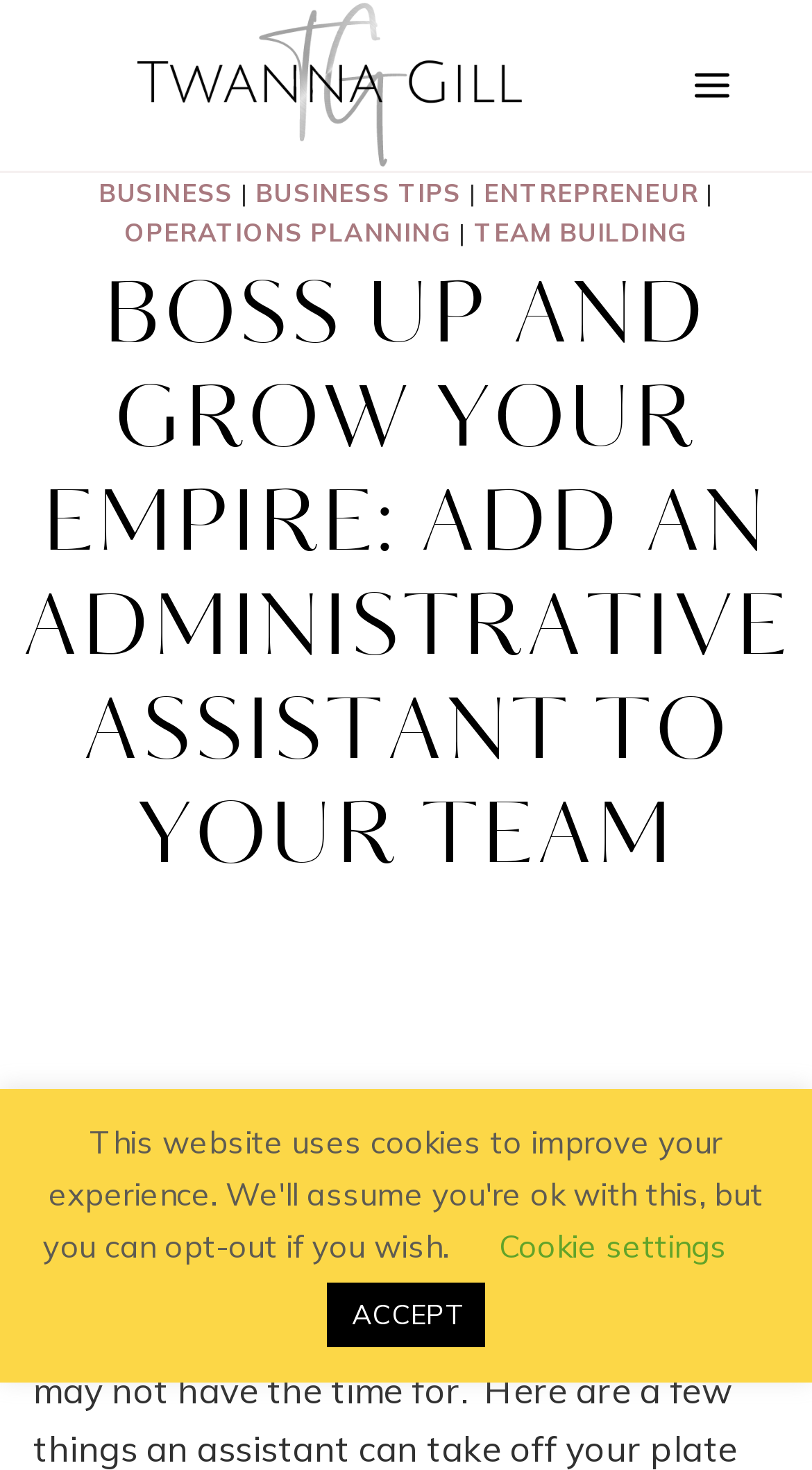What is the topic of the main heading on the webpage?
By examining the image, provide a one-word or phrase answer.

Adding an administrative assistant to your team